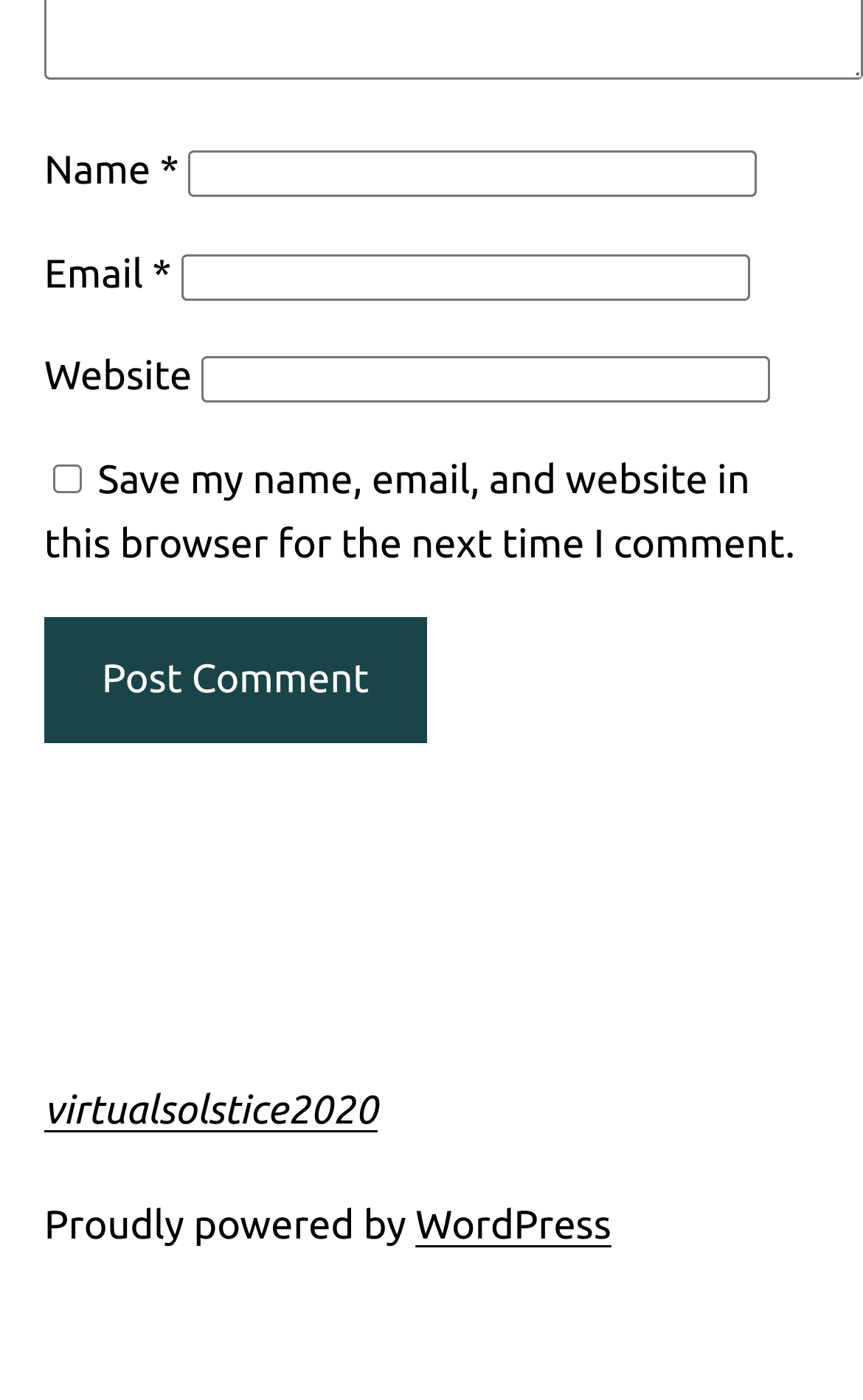Locate the bounding box of the user interface element based on this description: "parent_node: Name * name="author"".

[0.218, 0.107, 0.877, 0.14]